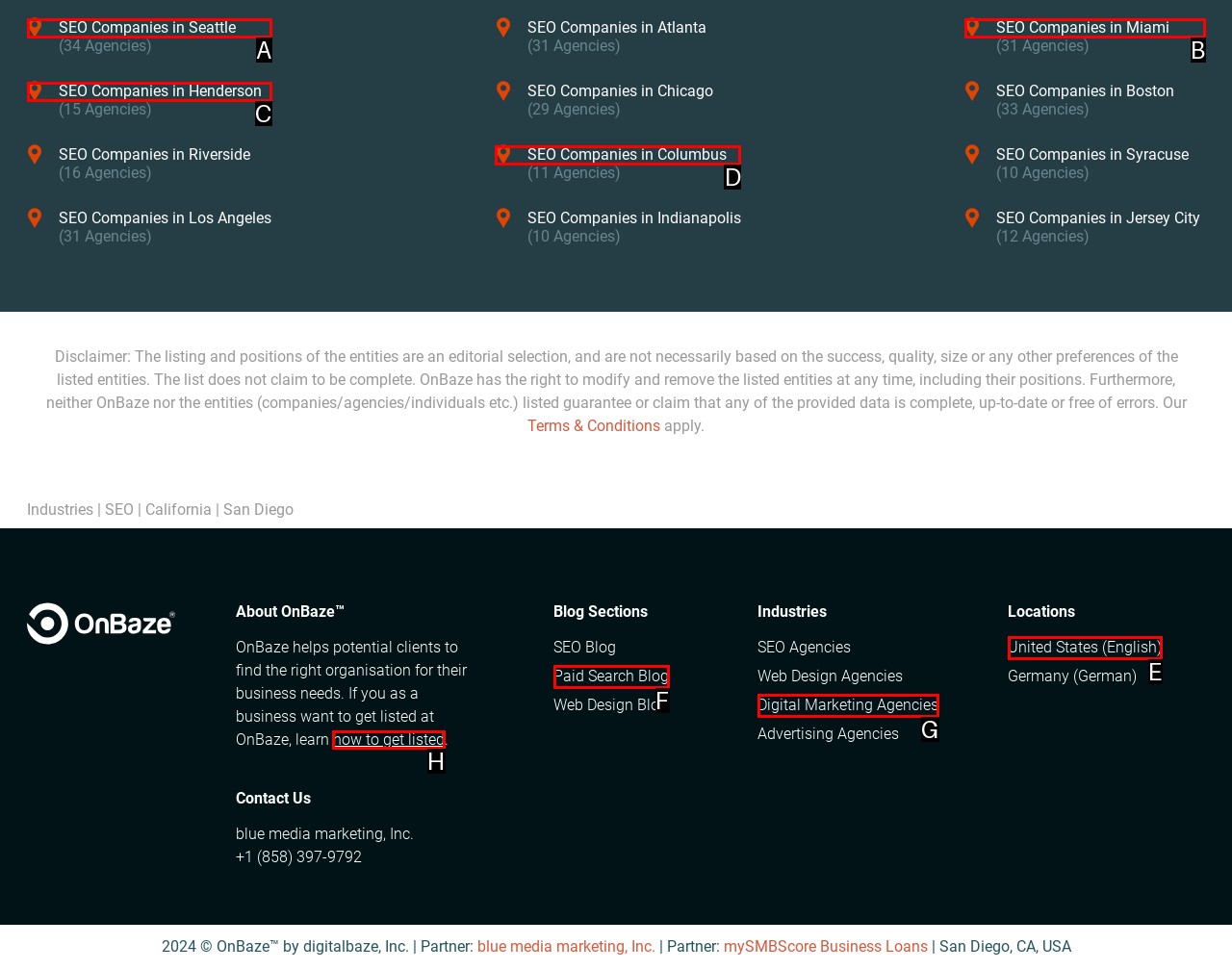Which option should you click on to fulfill this task: Learn how to get listed? Answer with the letter of the correct choice.

H